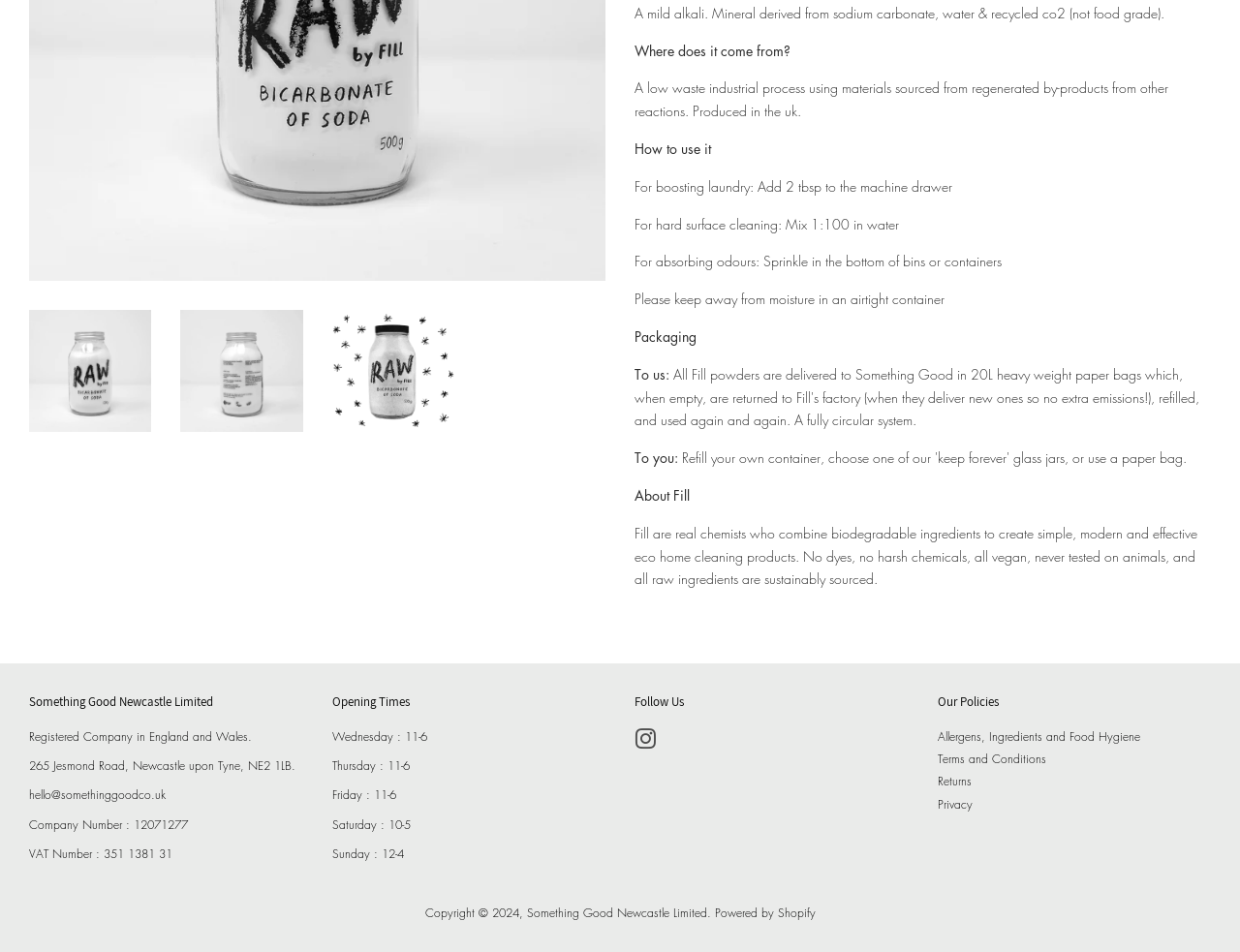Given the element description OILS, VINEGARS + SAUCES, specify the bounding box coordinates of the corresponding UI element in the format (top-left x, top-left y, bottom-right x, bottom-right y). All values must be between 0 and 1.

[0.369, 0.119, 0.457, 0.186]